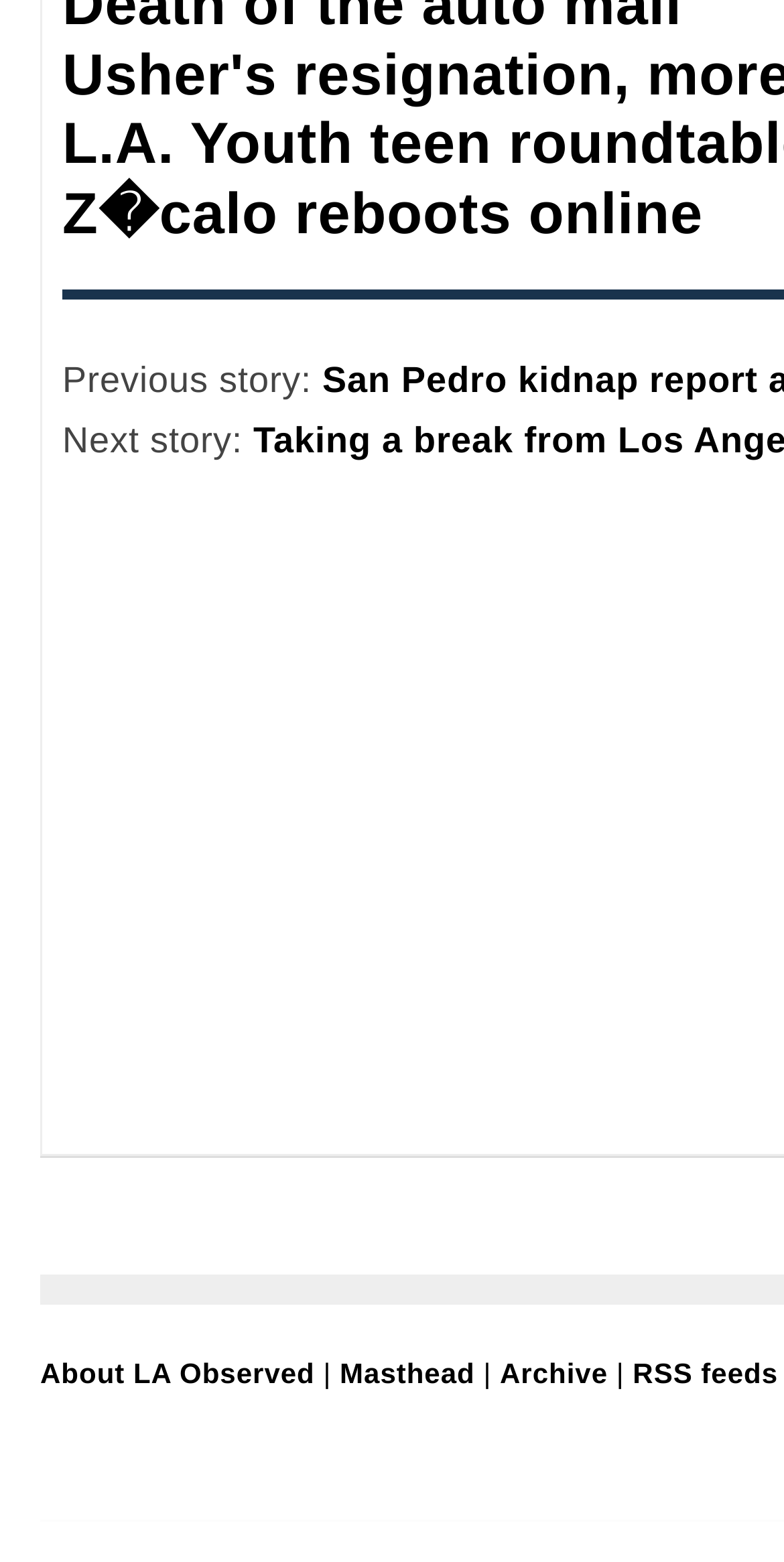Determine the bounding box of the UI component based on this description: "Archive". The bounding box coordinates should be four float values between 0 and 1, i.e., [left, top, right, bottom].

[0.638, 0.869, 0.775, 0.89]